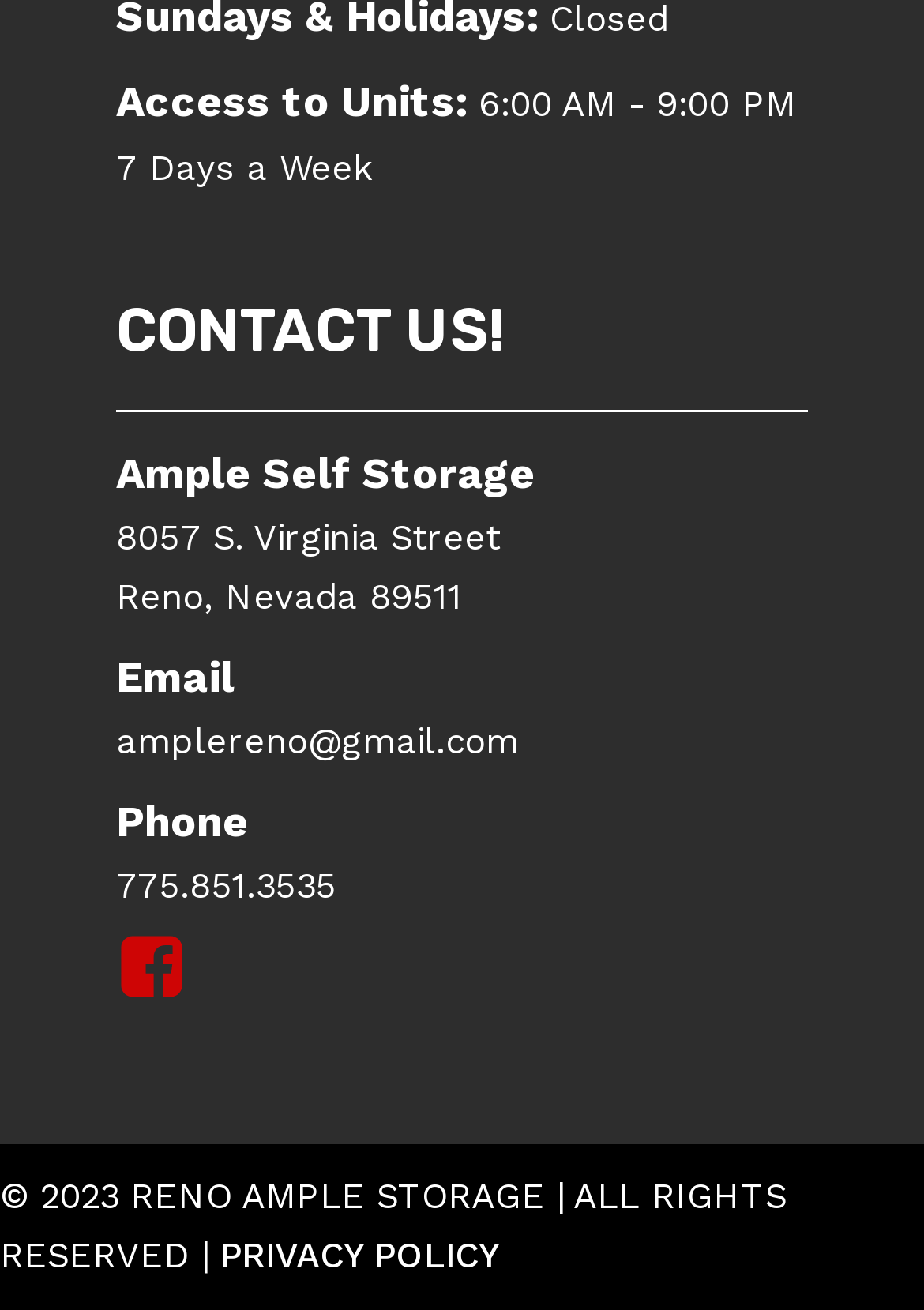What is the phone number?
Answer the question using a single word or phrase, according to the image.

775.851.3535